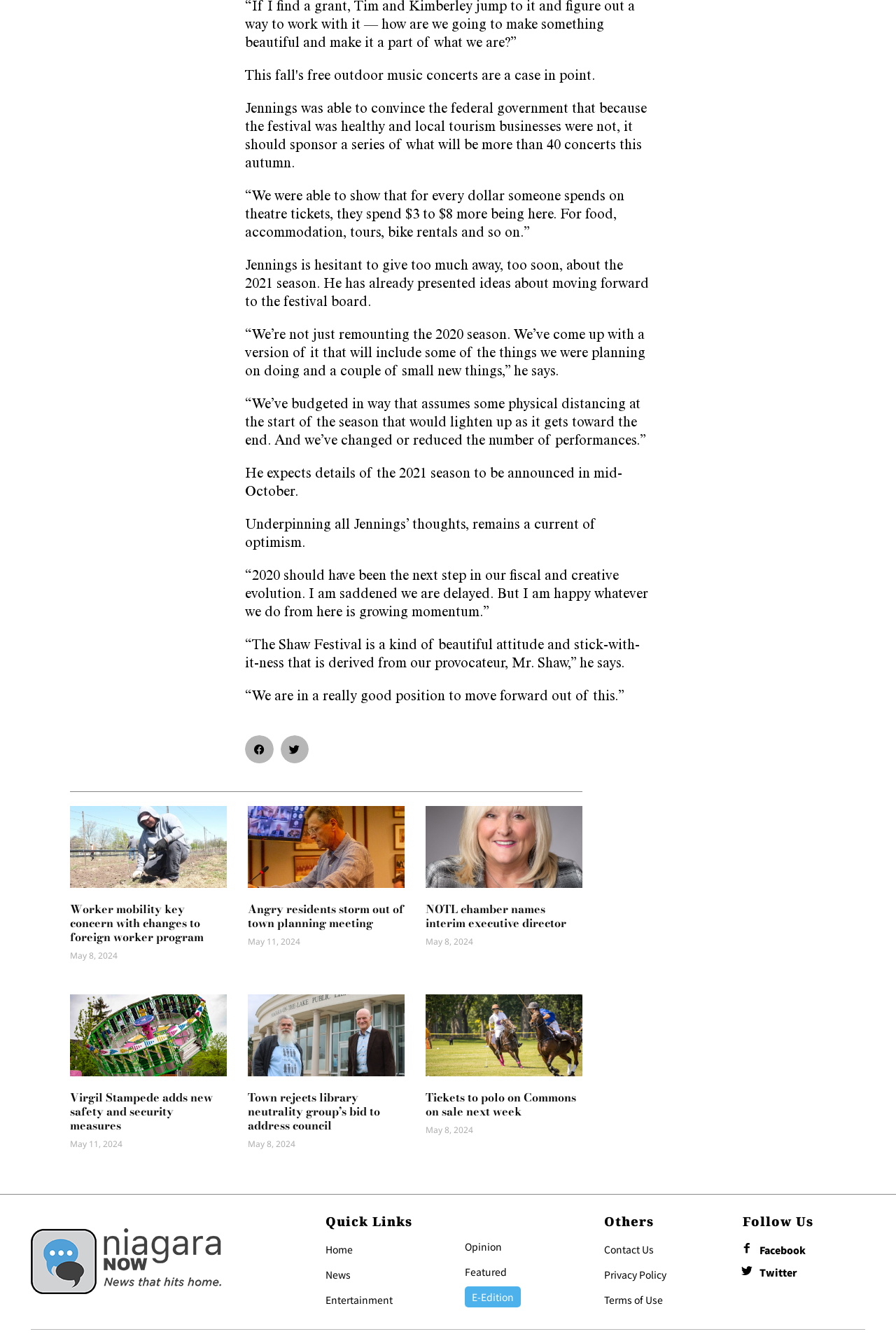Given the description of the UI element: "News", predict the bounding box coordinates in the form of [left, top, right, bottom], with each value being a float between 0 and 1.

[0.364, 0.945, 0.392, 0.955]